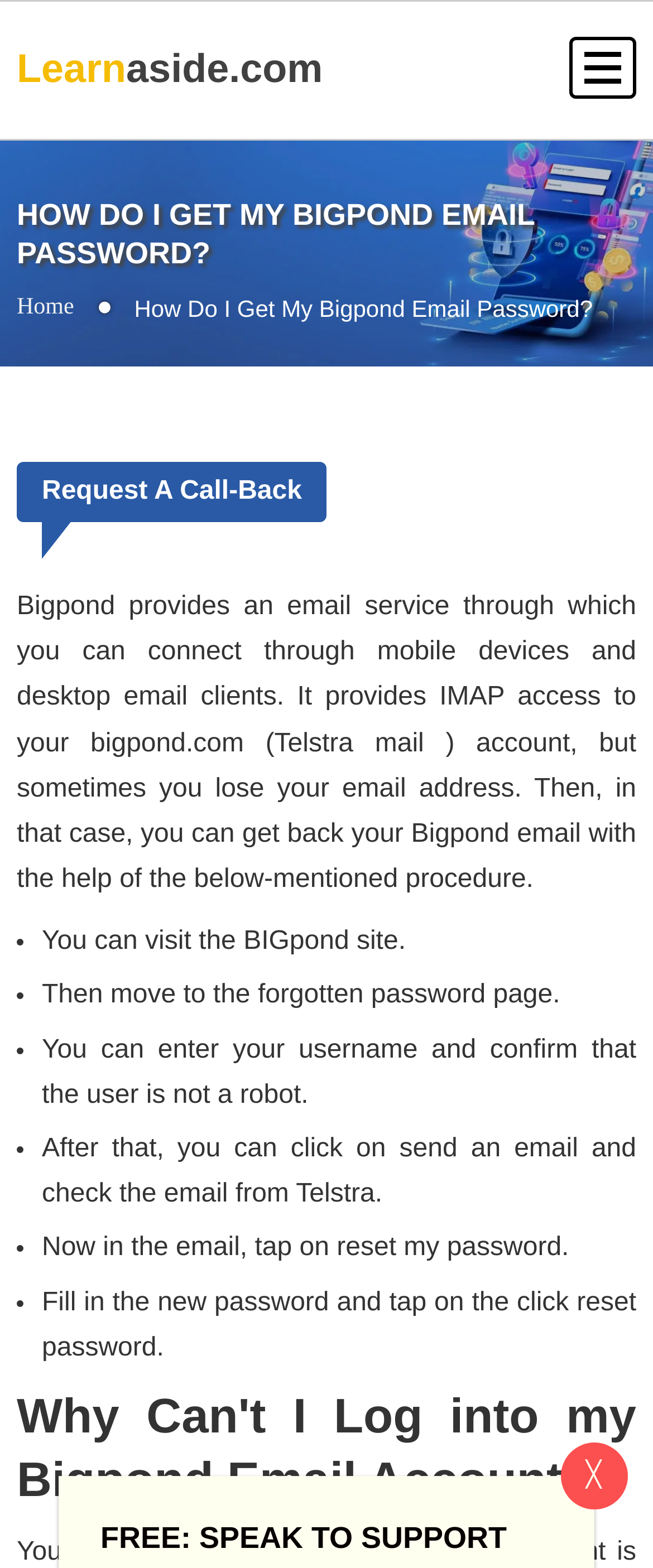What is the purpose of the 'Request A Call-Back' link?
Look at the image and answer with only one word or phrase.

To request a call-back